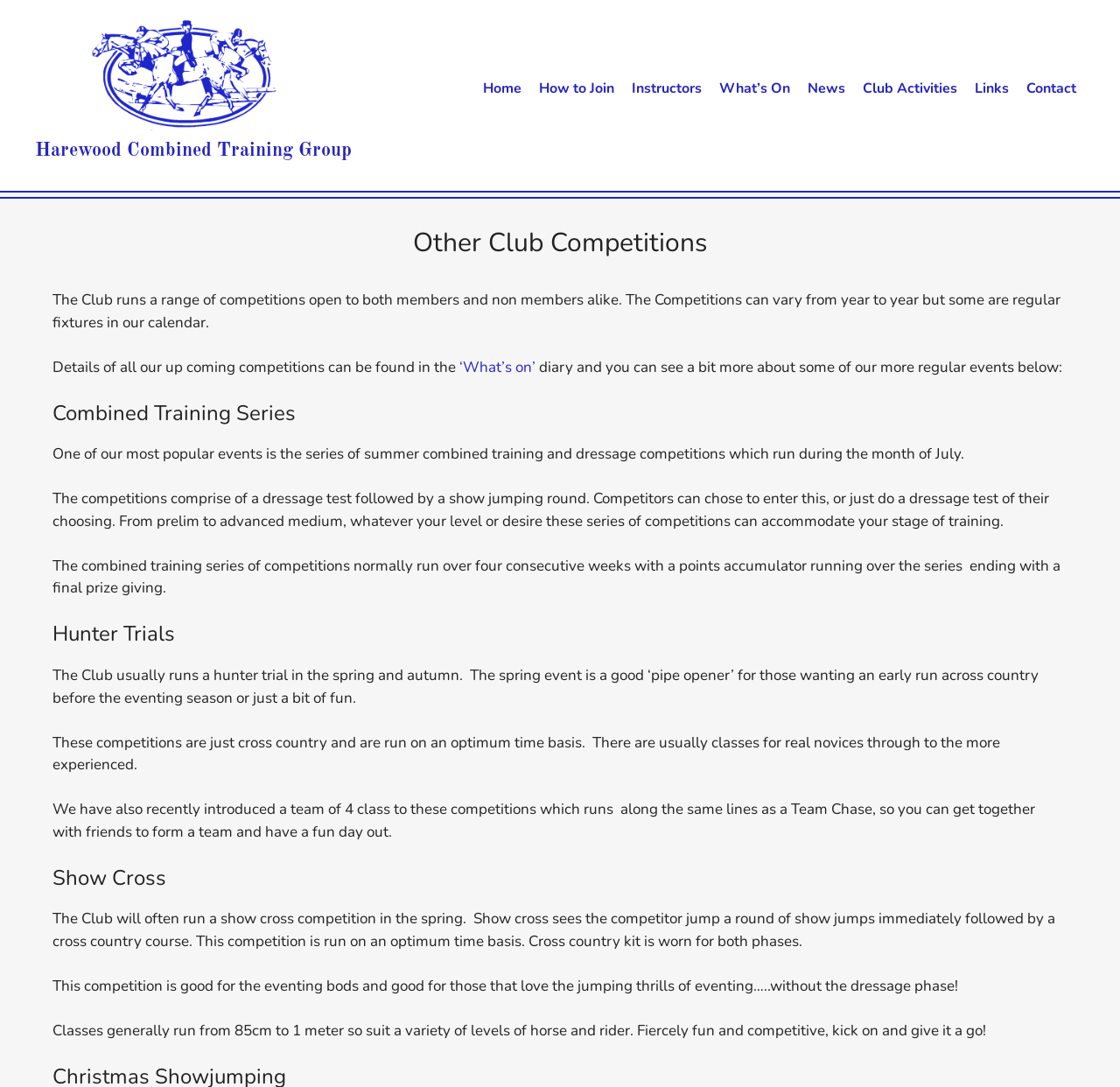What is the name of the club?
Based on the screenshot, provide your answer in one word or phrase.

Harewood Combined Training Group